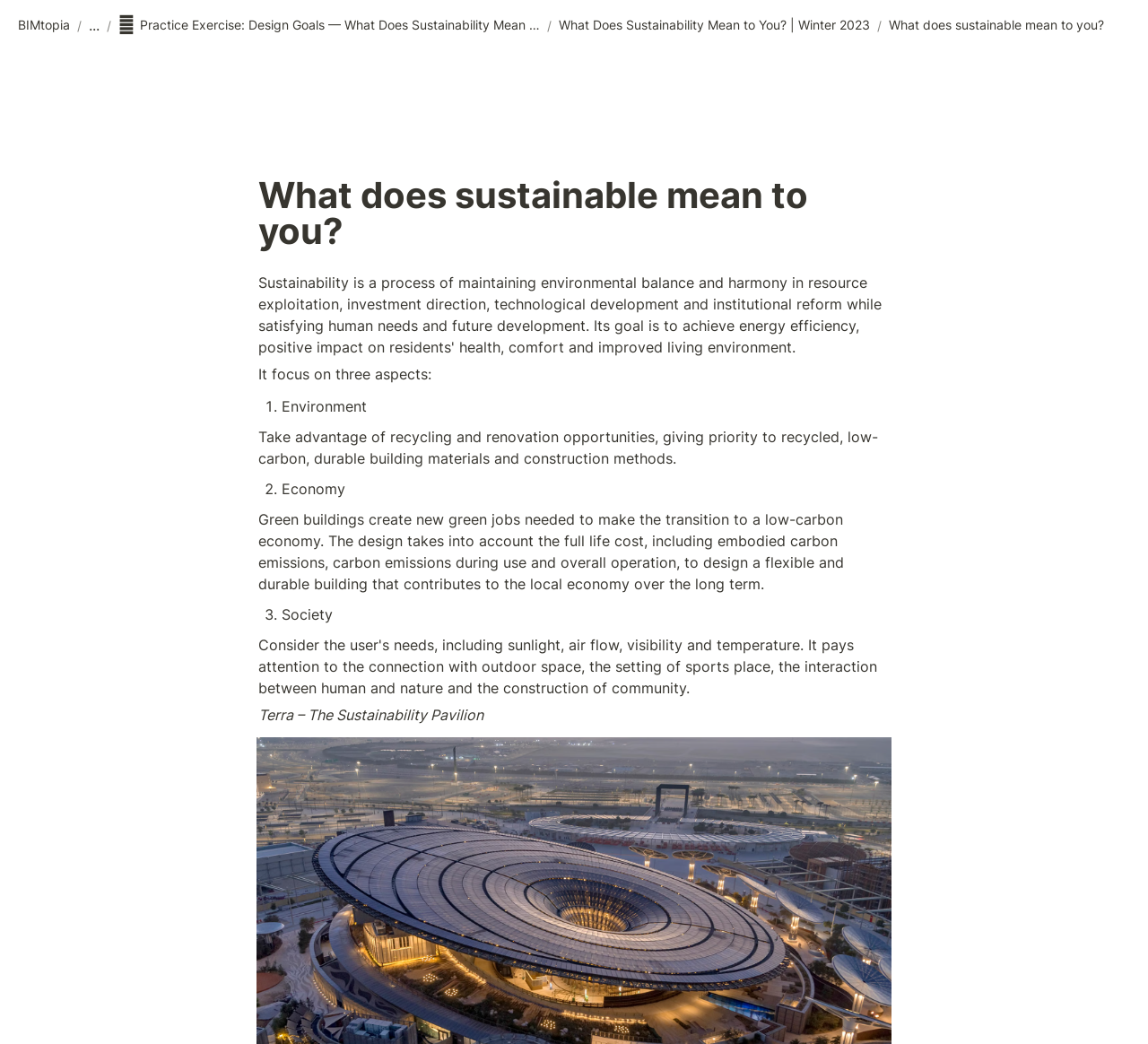Please provide a detailed answer to the question below based on the screenshot: 
What is the priority in building materials and construction methods?

According to the webpage, when it comes to building materials and construction methods, the priority is given to recycled, low-carbon, and durable materials. This is mentioned in the section describing the Environment aspect of sustainability.